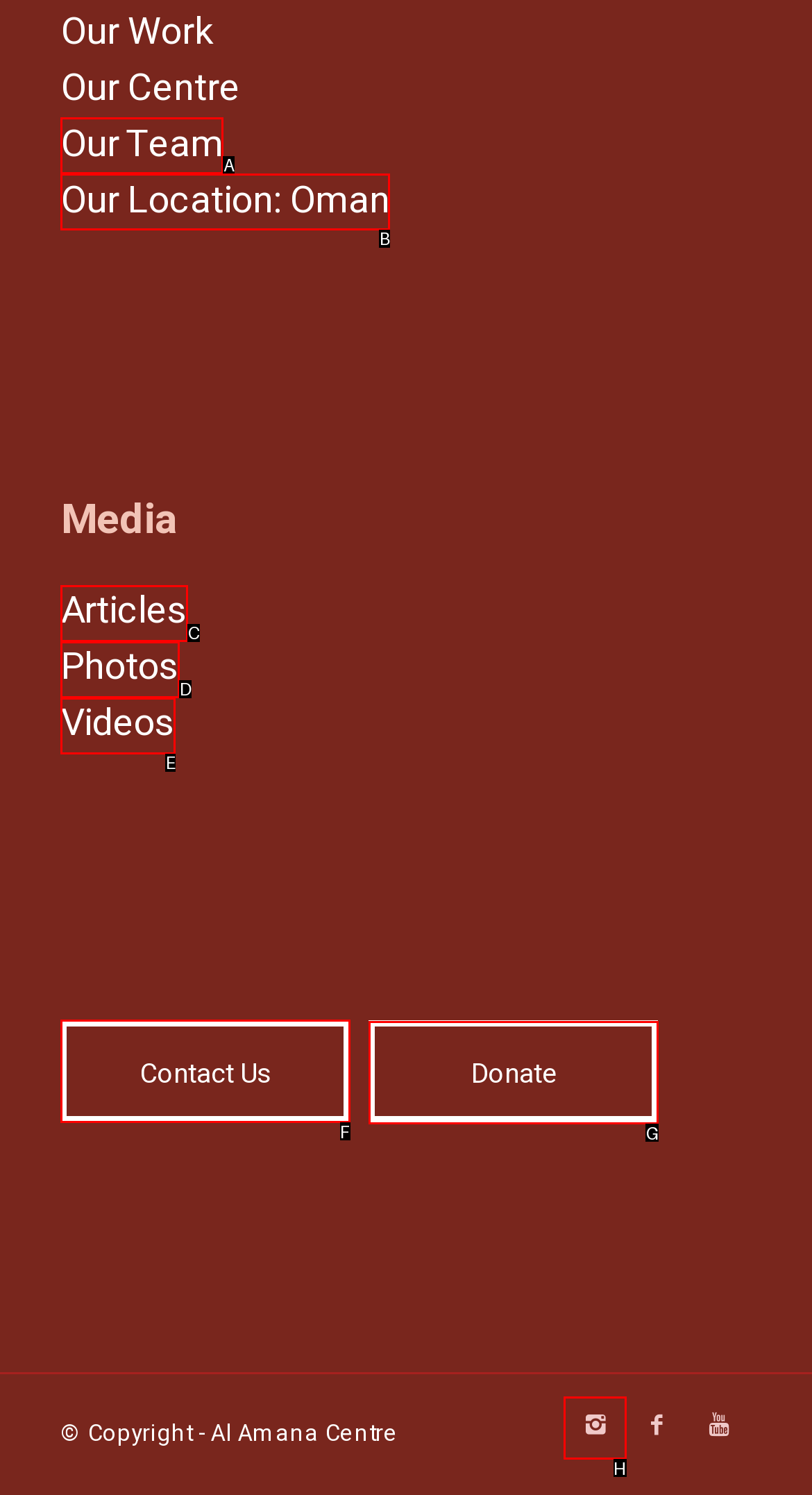Determine which HTML element should be clicked to carry out the following task: Contact Us Respond with the letter of the appropriate option.

F